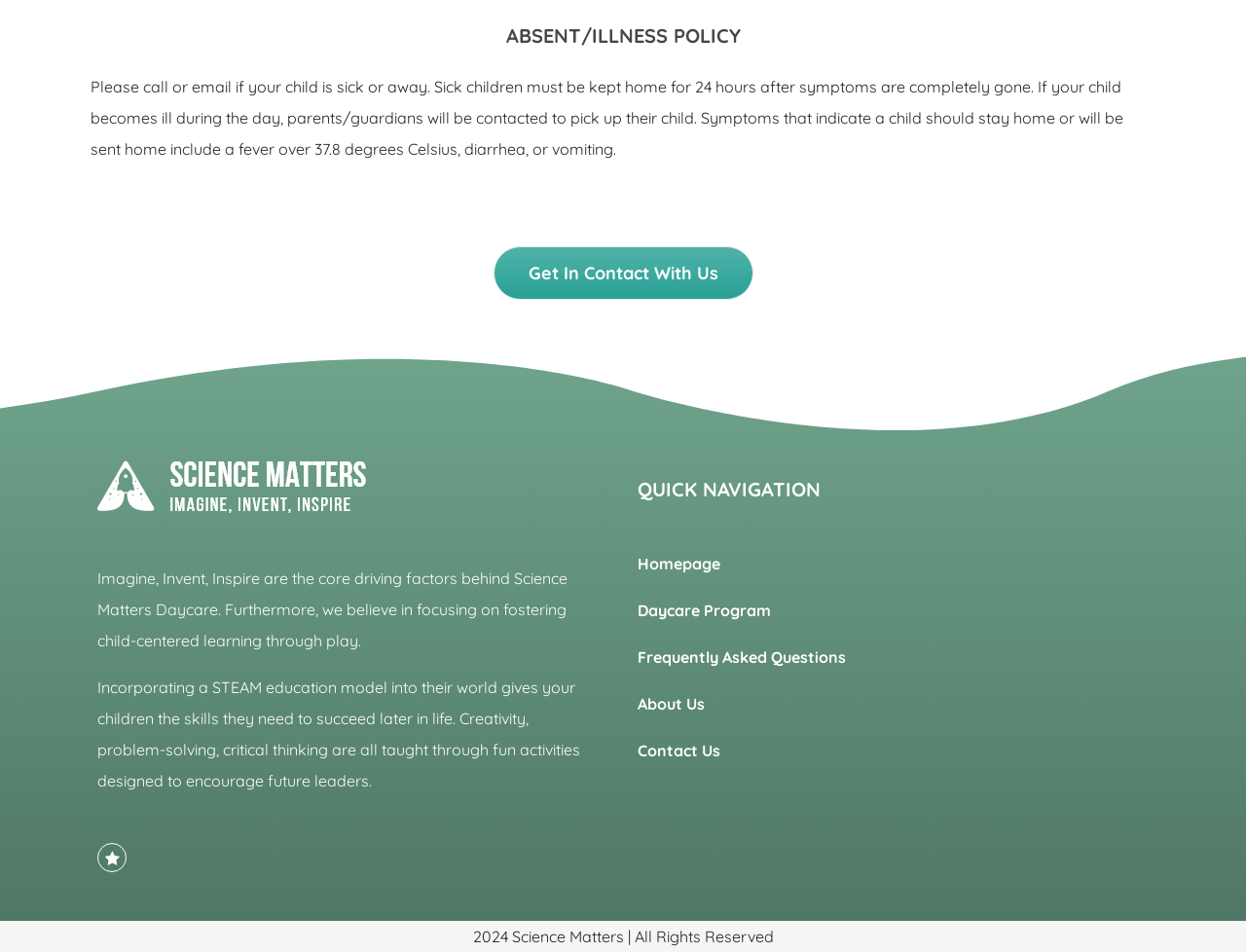What type of education model is incorporated in the daycare?
Could you answer the question with a detailed and thorough explanation?

The webpage states that Science Matters Daycare incorporates a STEAM education model, which teaches skills such as creativity, problem-solving, and critical thinking through fun activities designed to encourage future leaders.